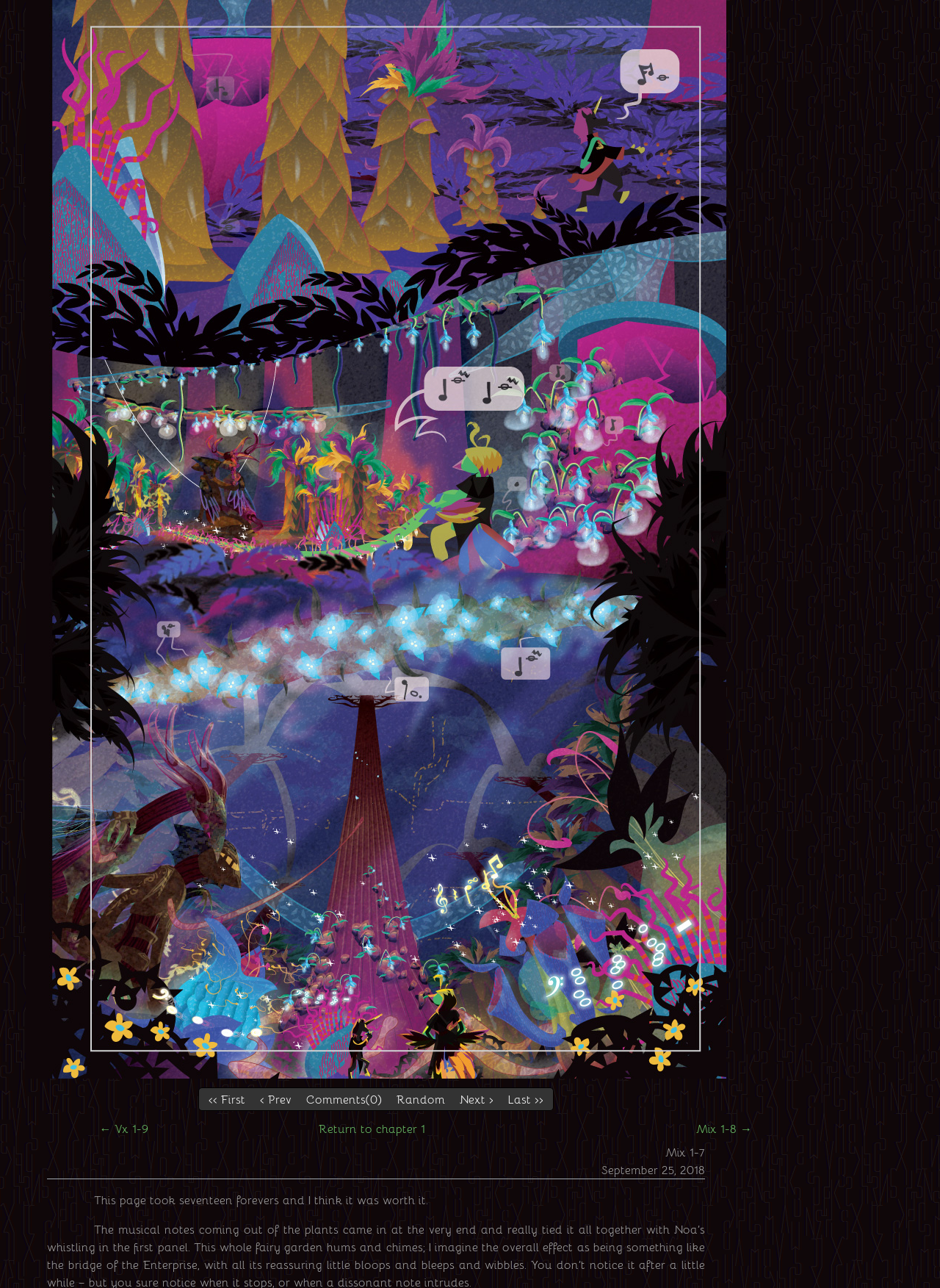Please provide the bounding box coordinate of the region that matches the element description: alt="Mix 1-7" title="Mix 1-7". Coordinates should be in the format (top-left x, top-left y, bottom-right x, bottom-right y) and all values should be between 0 and 1.

[0.027, 0.827, 0.773, 0.84]